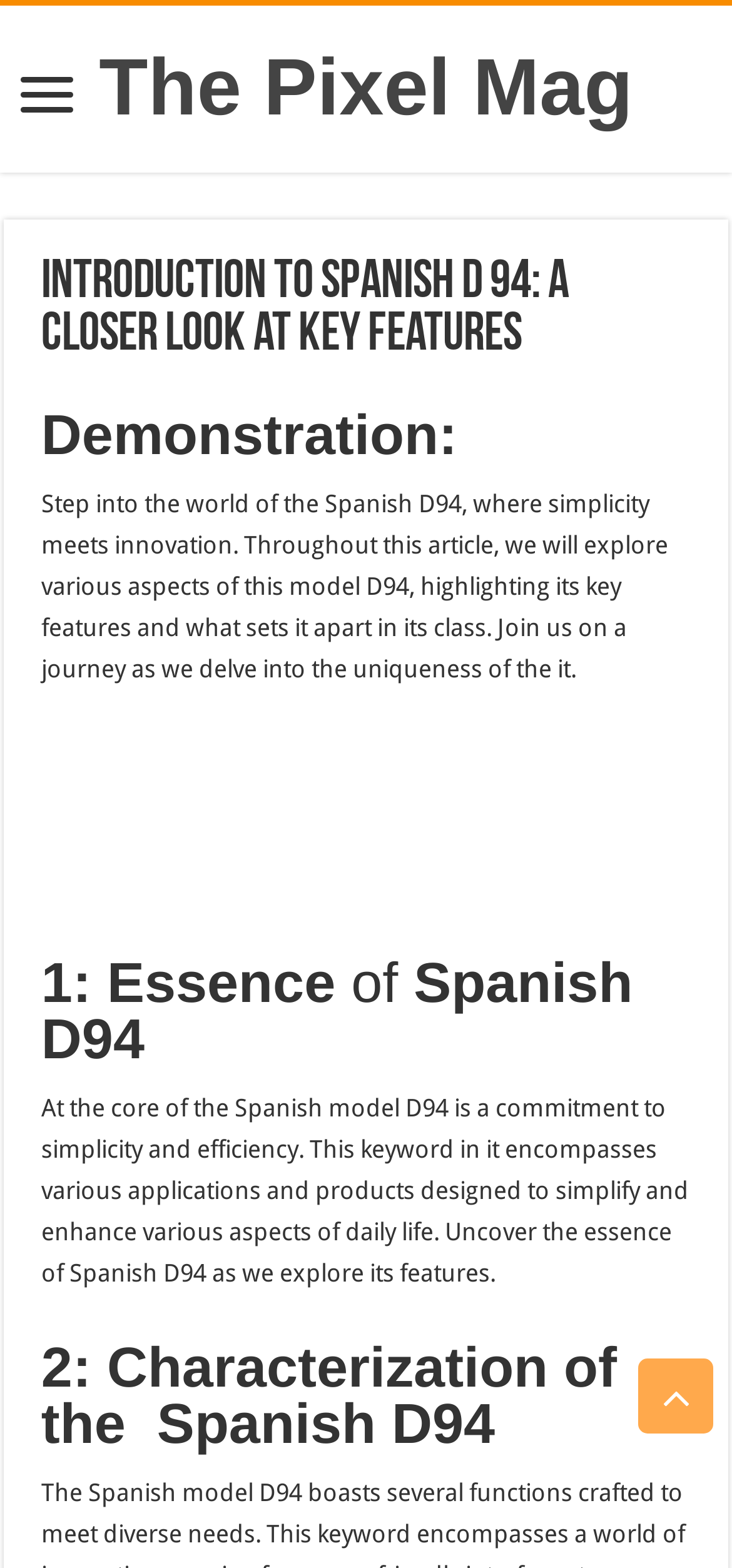What is the purpose of the Spanish D94?
Please elaborate on the answer to the question with detailed information.

According to the StaticText element, the Spanish D94 is designed to simplify and enhance various aspects of daily life. This is stated in the text 'At the core of the Spanish model D94 is a commitment to simplicity and efficiency. This keyword in it encompasses various applications and products designed to simplify and enhance various aspects of daily life.'